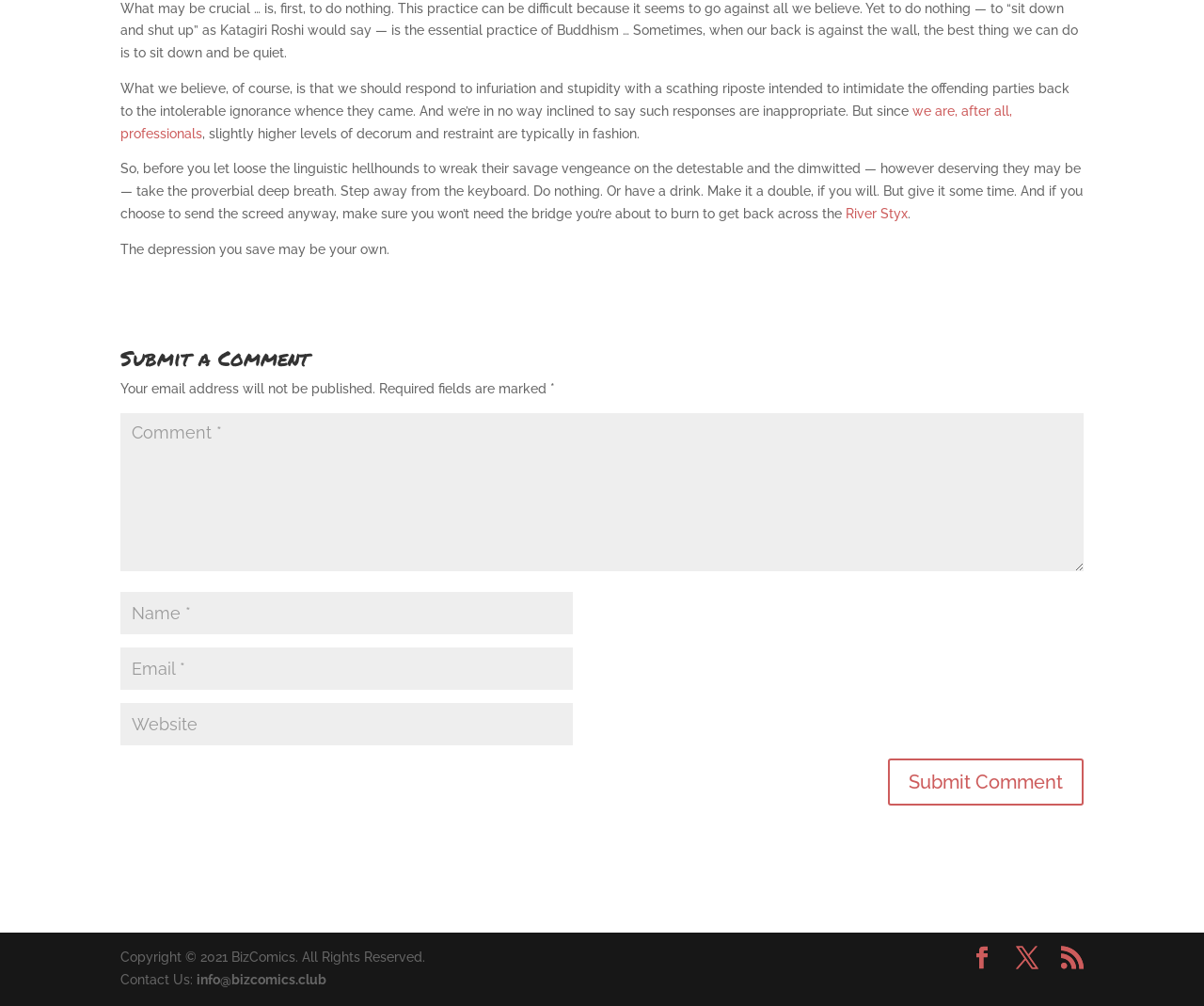What is the contact email of BizComics?
Please provide a single word or phrase based on the screenshot.

info@bizcomics.club